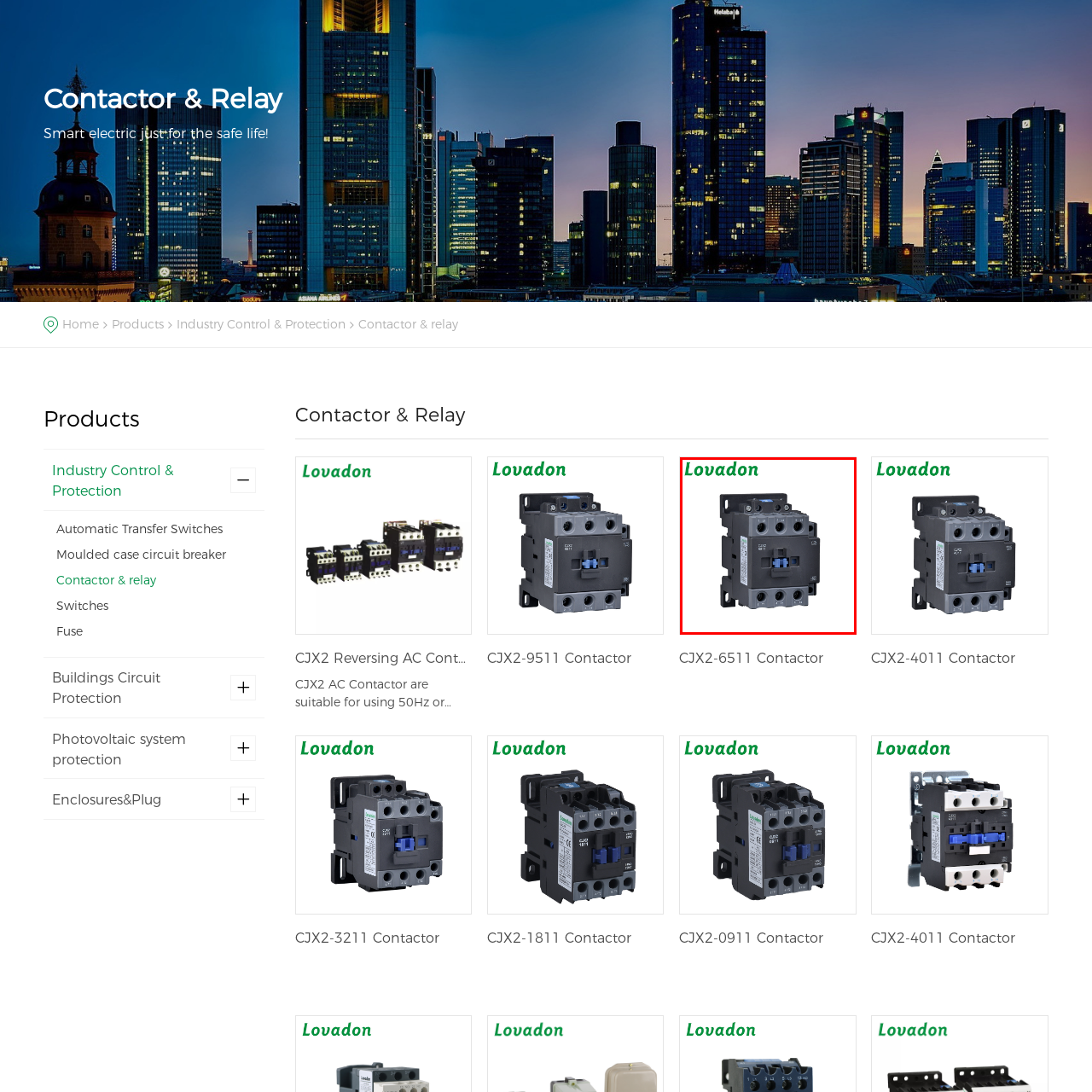What is the purpose of the contactor?
Consider the portion of the image within the red bounding box and answer the question as detailed as possible, referencing the visible details.

The contactor is designed for switching electric circuits, providing reliable control in both motor and lighting circuits, and is essential in various industrial applications.